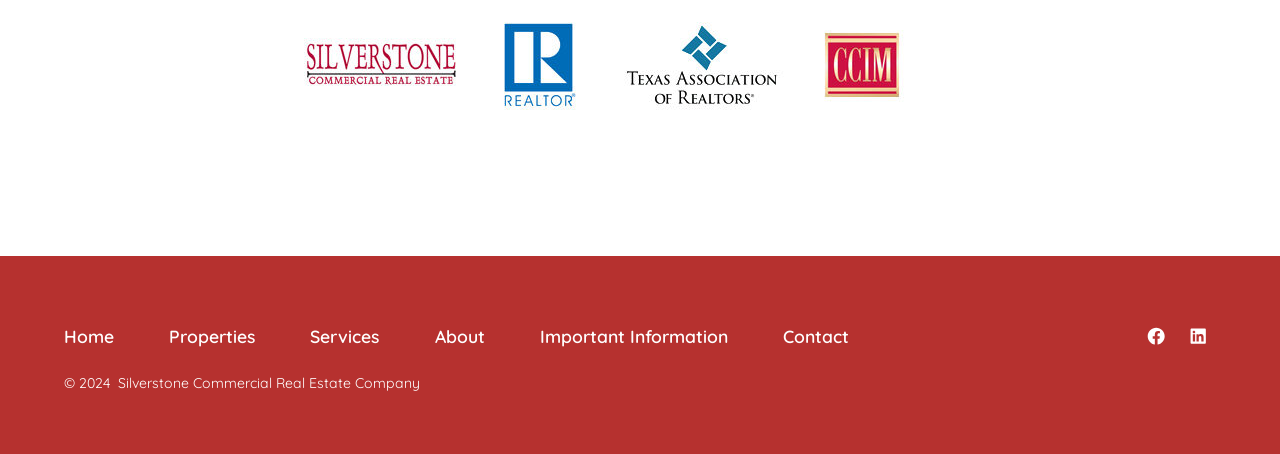What is the last menu item in the footer?
Using the visual information, reply with a single word or short phrase.

Contact